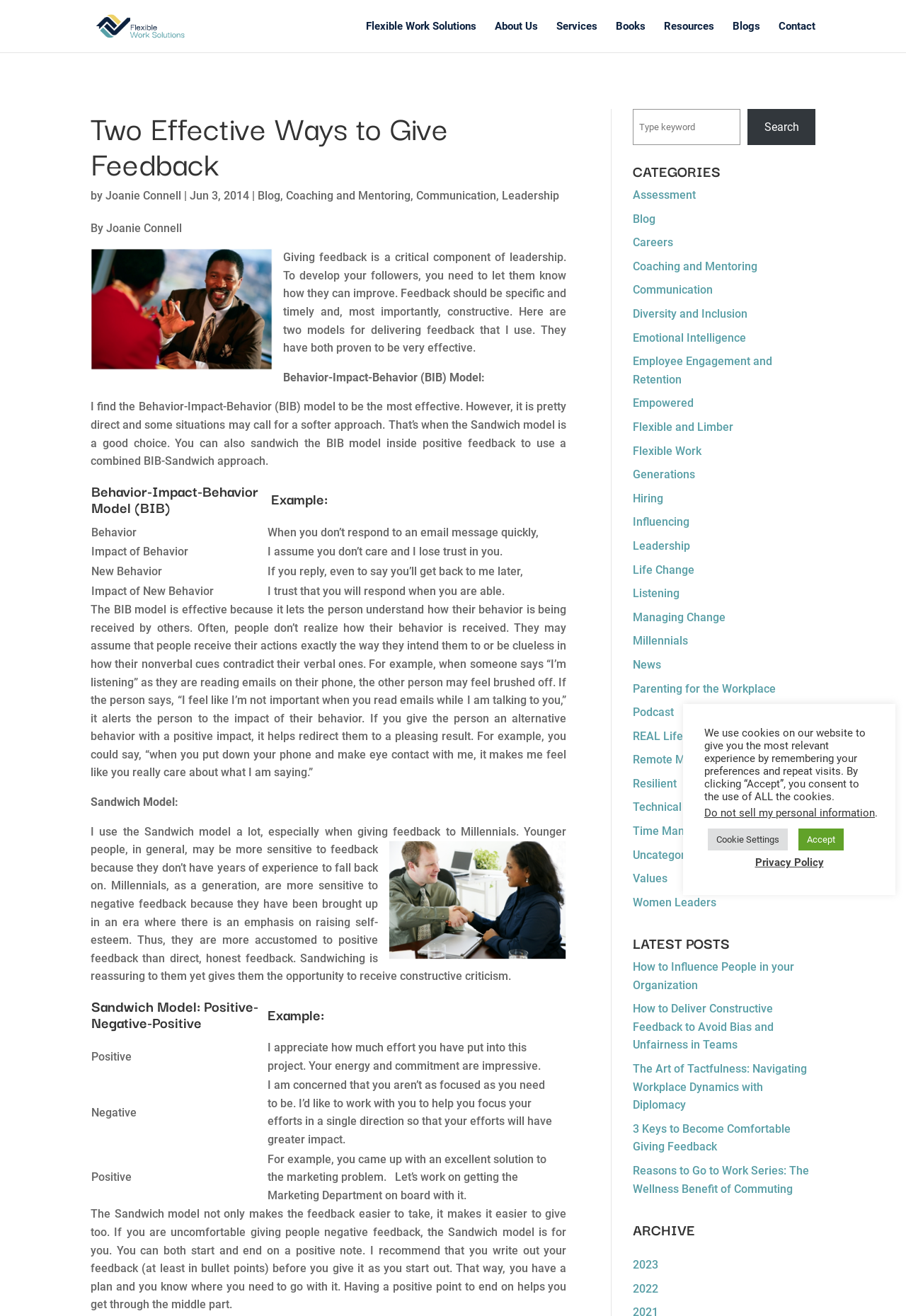Identify the bounding box for the UI element that is described as follows: "Coaching and Mentoring".

[0.699, 0.197, 0.836, 0.207]